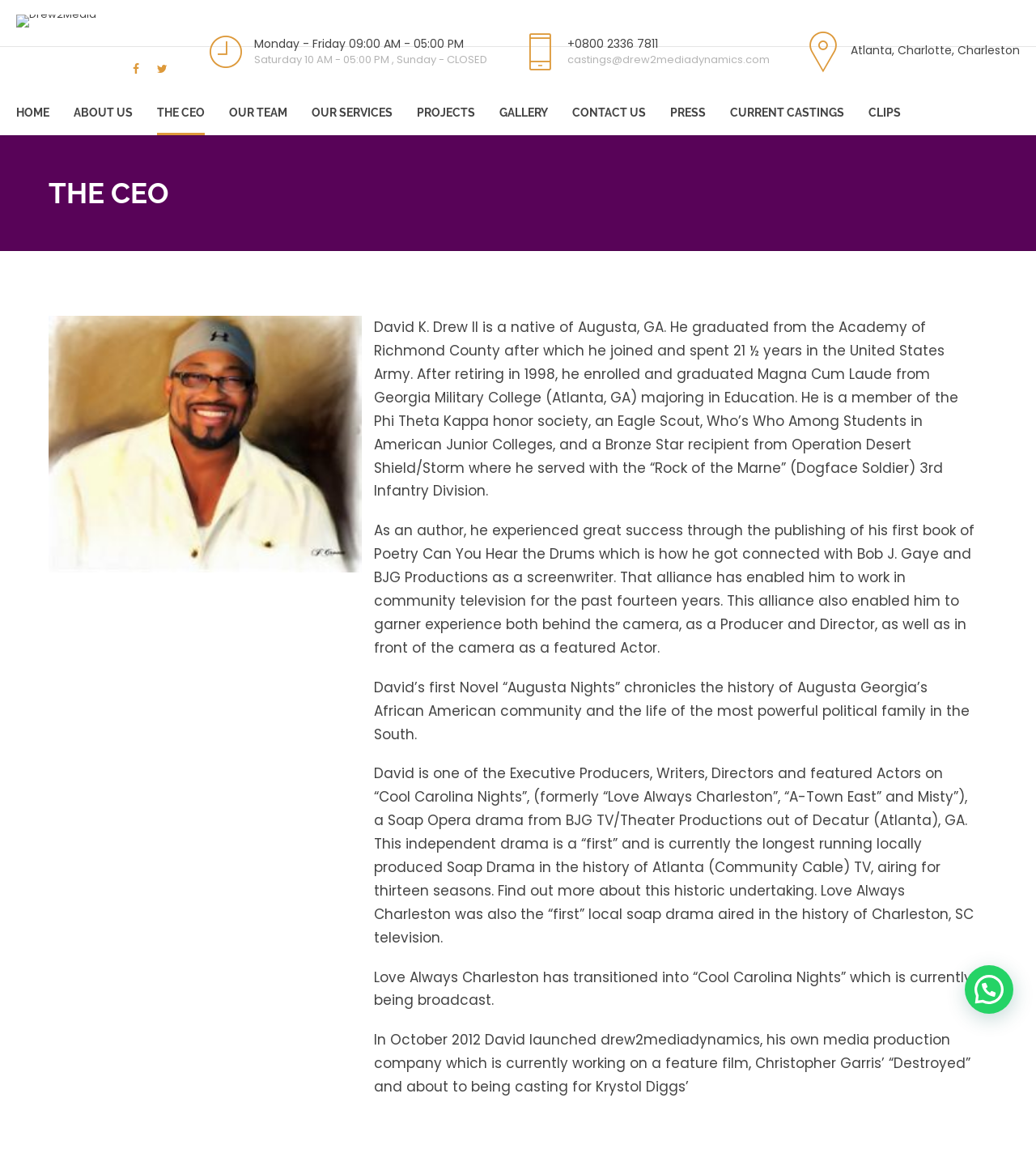Using the provided description Augusta Nights, find the bounding box coordinates for the UI element. Provide the coordinates in (top-left x, top-left y, bottom-right x, bottom-right y) format, ensuring all values are between 0 and 1.

[0.402, 0.248, 0.59, 0.269]